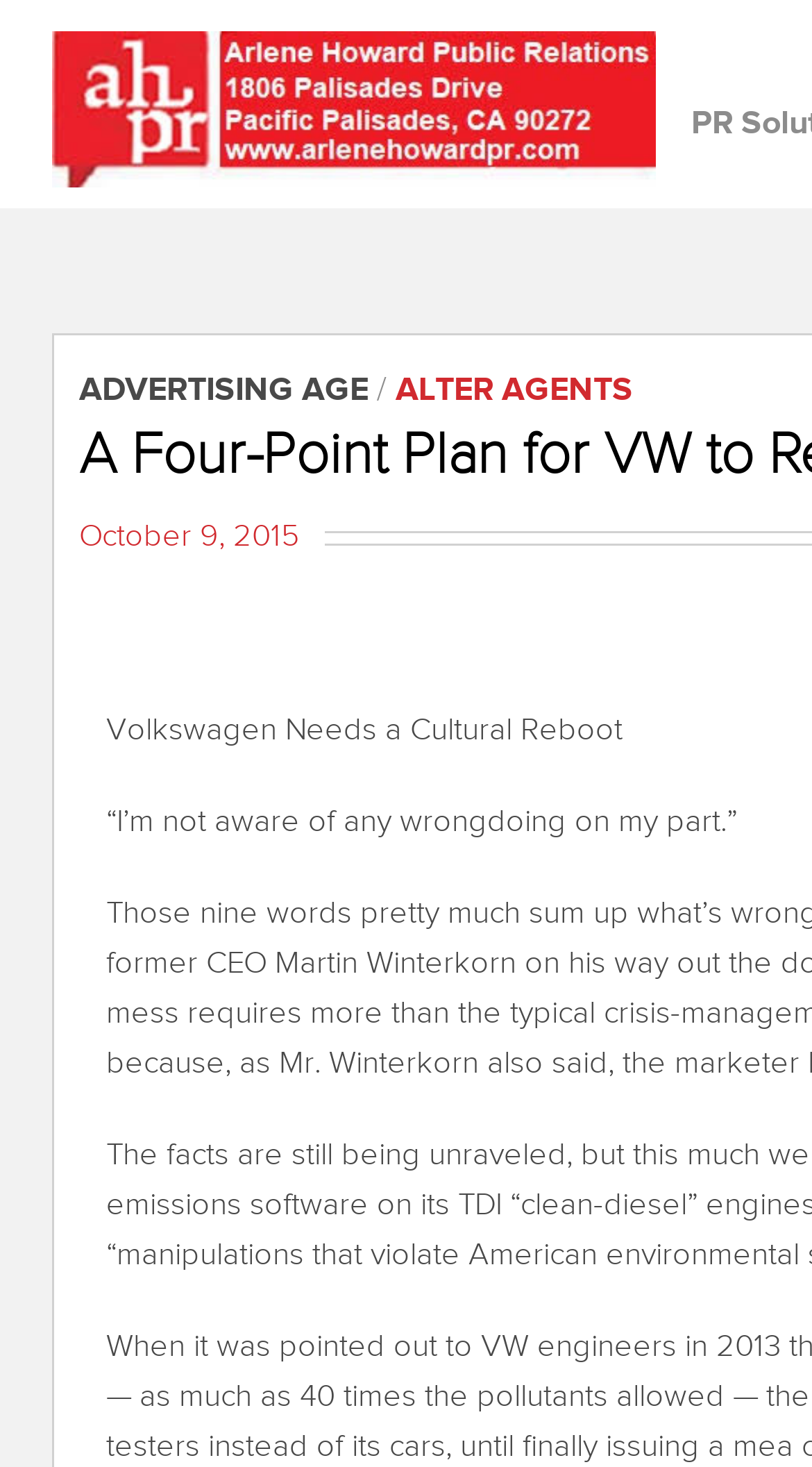Please provide a short answer using a single word or phrase for the question:
What is the date of the article?

October 9, 2015